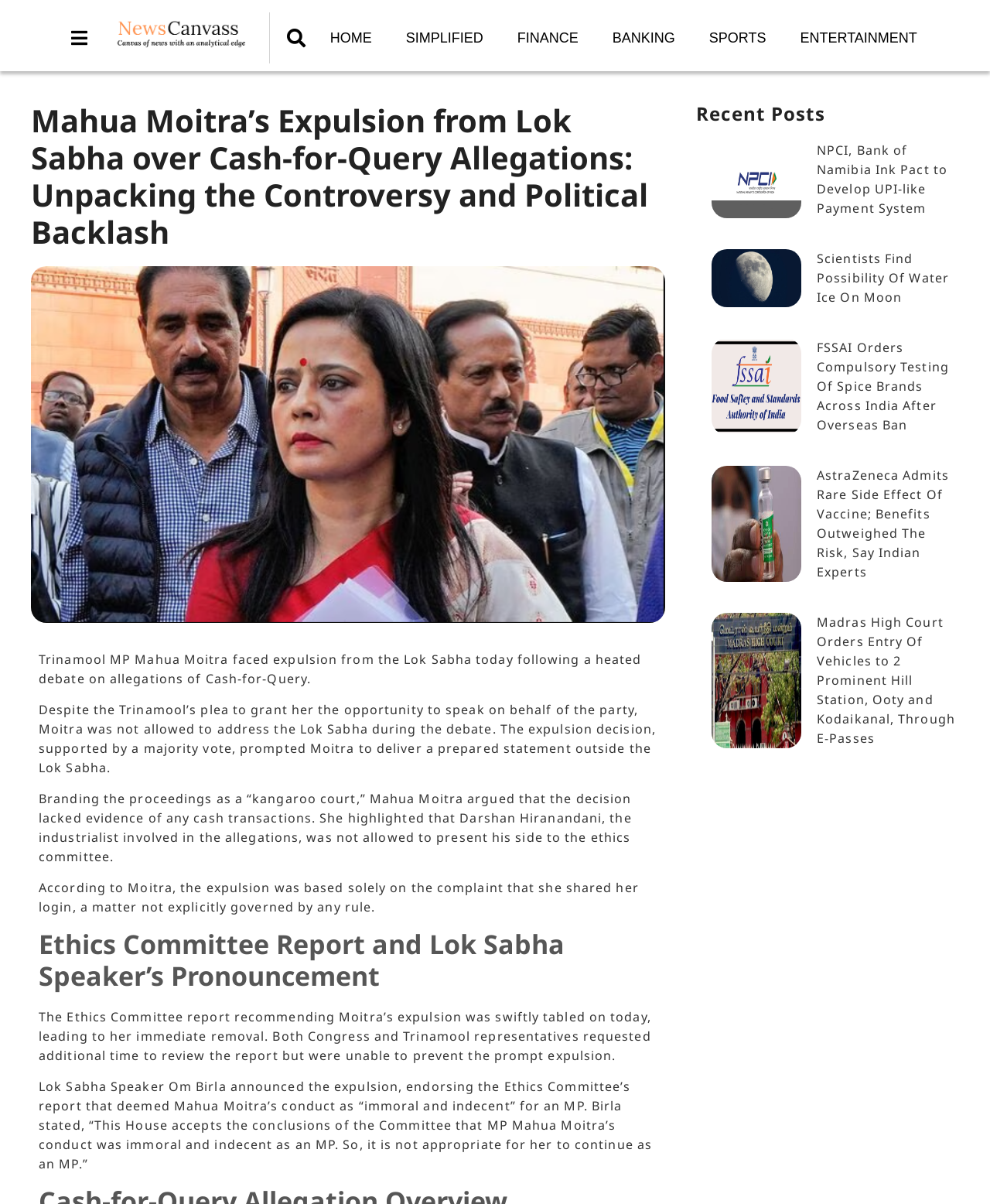Observe the image and answer the following question in detail: What is the category of the link 'NPCI, Bank of Namibia Ink Pact to Develop UPI-like Payment System'?

The link 'NPCI, Bank of Namibia Ink Pact to Develop UPI-like Payment System' is categorized under FINANCE, as it is related to a payment system and is listed alongside other links under the 'FINANCE' category.